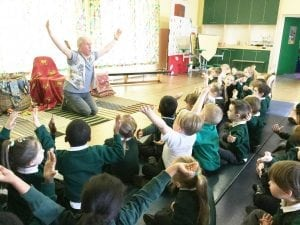Offer a detailed narrative of the image's content.

In this vibrant scene, a storyteller engages an enthusiastic group of young children during a school session. The storyteller, kneeling on a mat, exudes energy as he gestures with both hands raised, inviting participation. The children are captivated, eagerly raising their hands in response, dressed in green school uniforms. They are seated on the floor, showcasing their excitement and involvement in the storytelling experience. Behind the storyteller, bright patterned curtains illuminate the space, adding a cheerful atmosphere to the setting. This moment illustrates the joy and connection fostered through storytelling, reflecting the story samples shared in schools from diverse cultures and traditions.